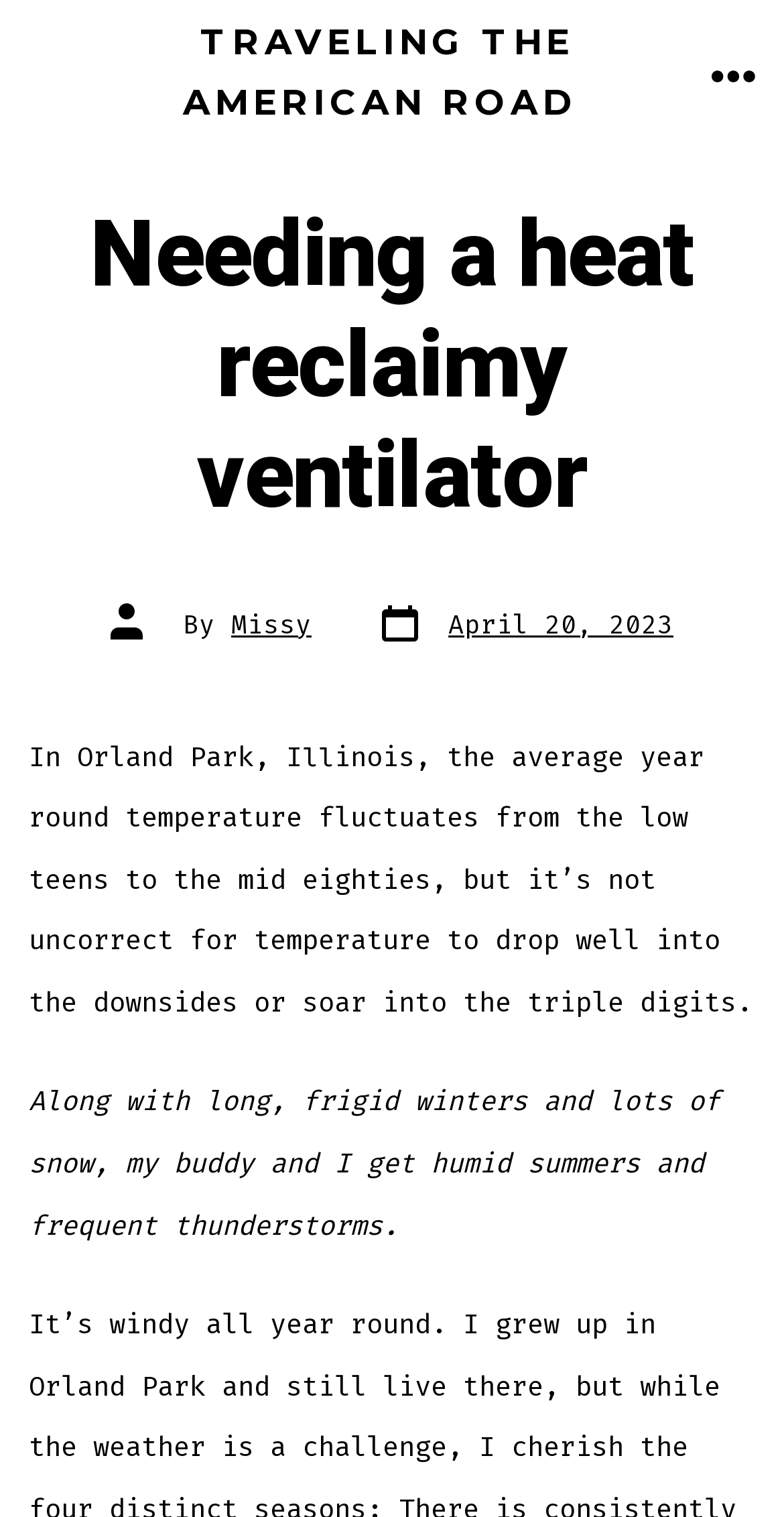Describe every aspect of the webpage in a detailed manner.

The webpage appears to be a blog post titled "Needing a heat reclaimy ventilator - Traveling the American Road". At the top left of the page, there is a link with the title "TRAVELING THE AMERICAN ROAD". To the right of this link, there is a button labeled "MENU" that is not expanded. Next to the "MENU" button, there is a small image.

Below the top navigation bar, there is a header section that spans the entire width of the page. Within this section, there is a heading that displays the title of the blog post, "Needing a heat reclaimy ventilator". Below the title, there is a section that displays the author's name, "Missy", and the post date, "April 20, 2023".

The main content of the page is divided into two paragraphs. The first paragraph describes the temperature fluctuations in Orland Park, Illinois, ranging from the low teens to the mid-eighties, with occasional drops to below freezing or rises to triple digits. The second paragraph mentions the long, frigid winters, humid summers, and frequent thunderstorms in the area.

Overall, the webpage has a simple layout with a clear hierarchy of elements, making it easy to navigate and read.